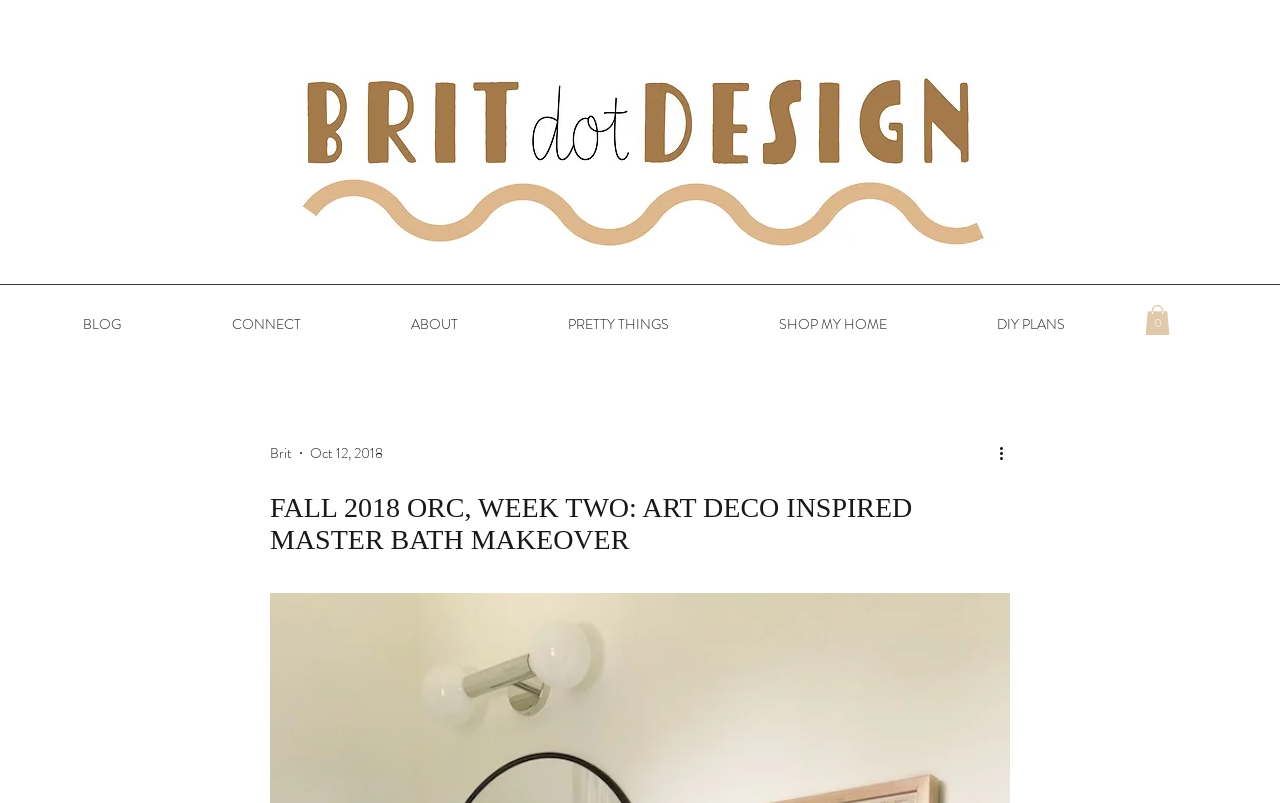Observe the image and answer the following question in detail: What is the theme of the makeover?

The heading element contains the text 'FALL 2018 ORC, WEEK TWO: ART DECO INSPIRED MASTER BATH MAKEOVER', indicating that the theme of the makeover is Art Deco inspired.